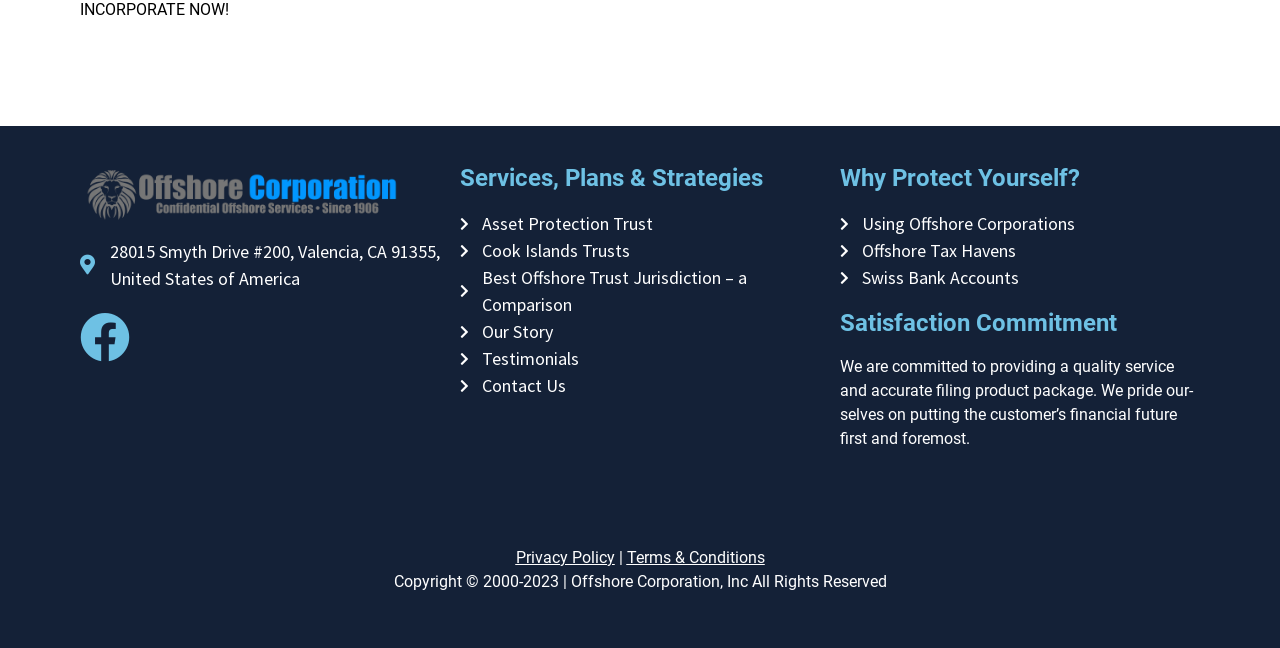What is the copyright year range of Offshore Corporation, Inc?
Refer to the image and provide a one-word or short phrase answer.

2000-2023